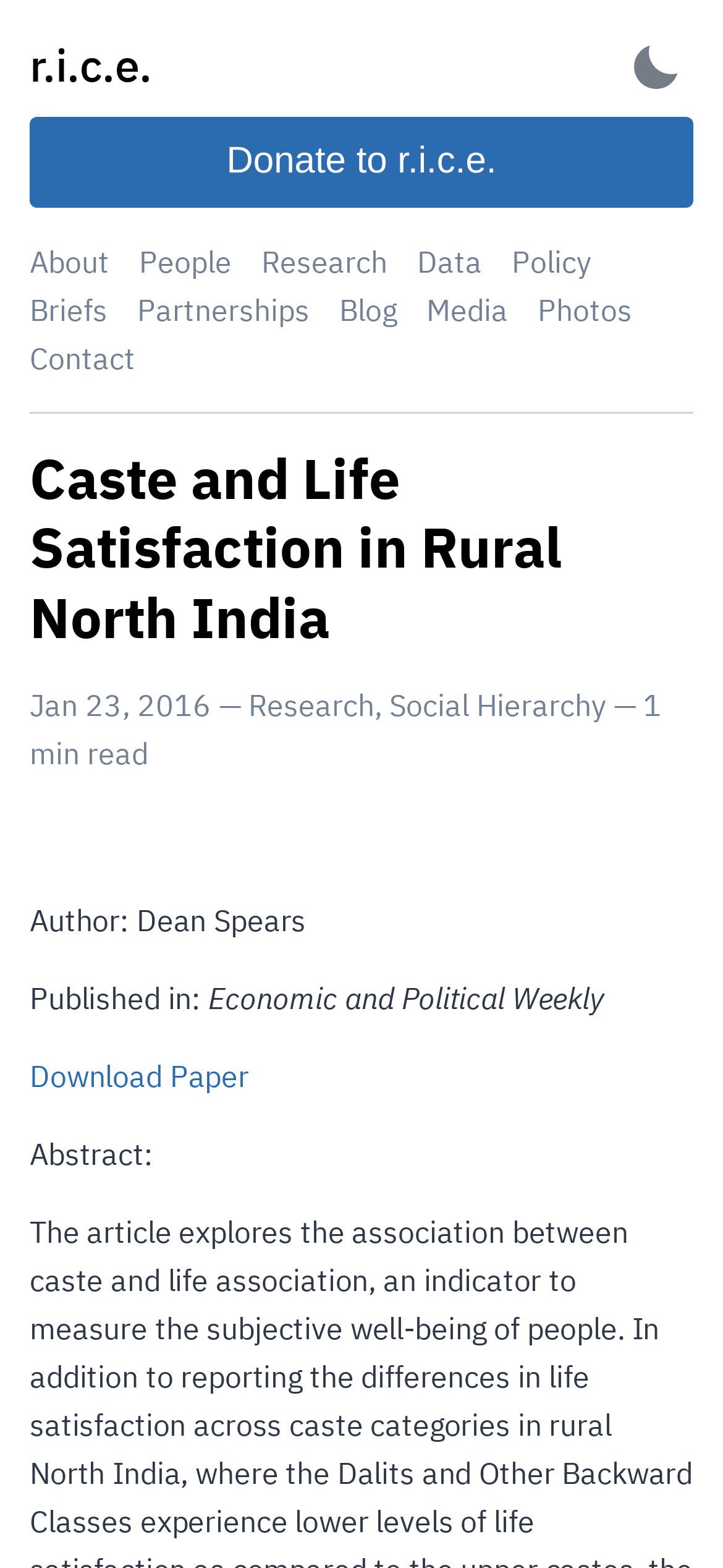Determine the bounding box coordinates for the area that needs to be clicked to fulfill this task: "donate to r.i.c.e.". The coordinates must be given as four float numbers between 0 and 1, i.e., [left, top, right, bottom].

[0.041, 0.075, 0.959, 0.132]